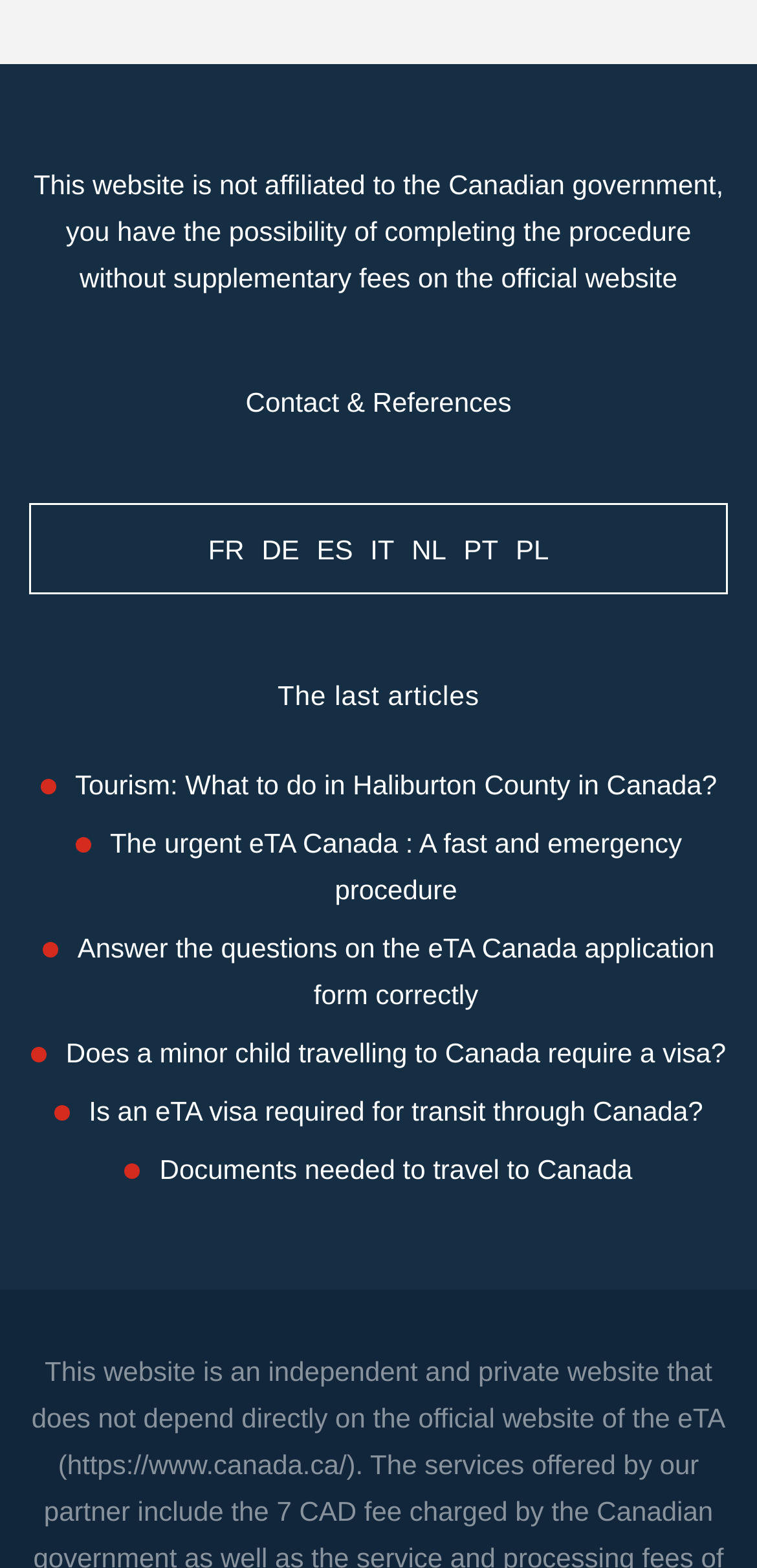Respond to the question with just a single word or phrase: 
What is the purpose of the eTA Canada application form?

To travel to Canada